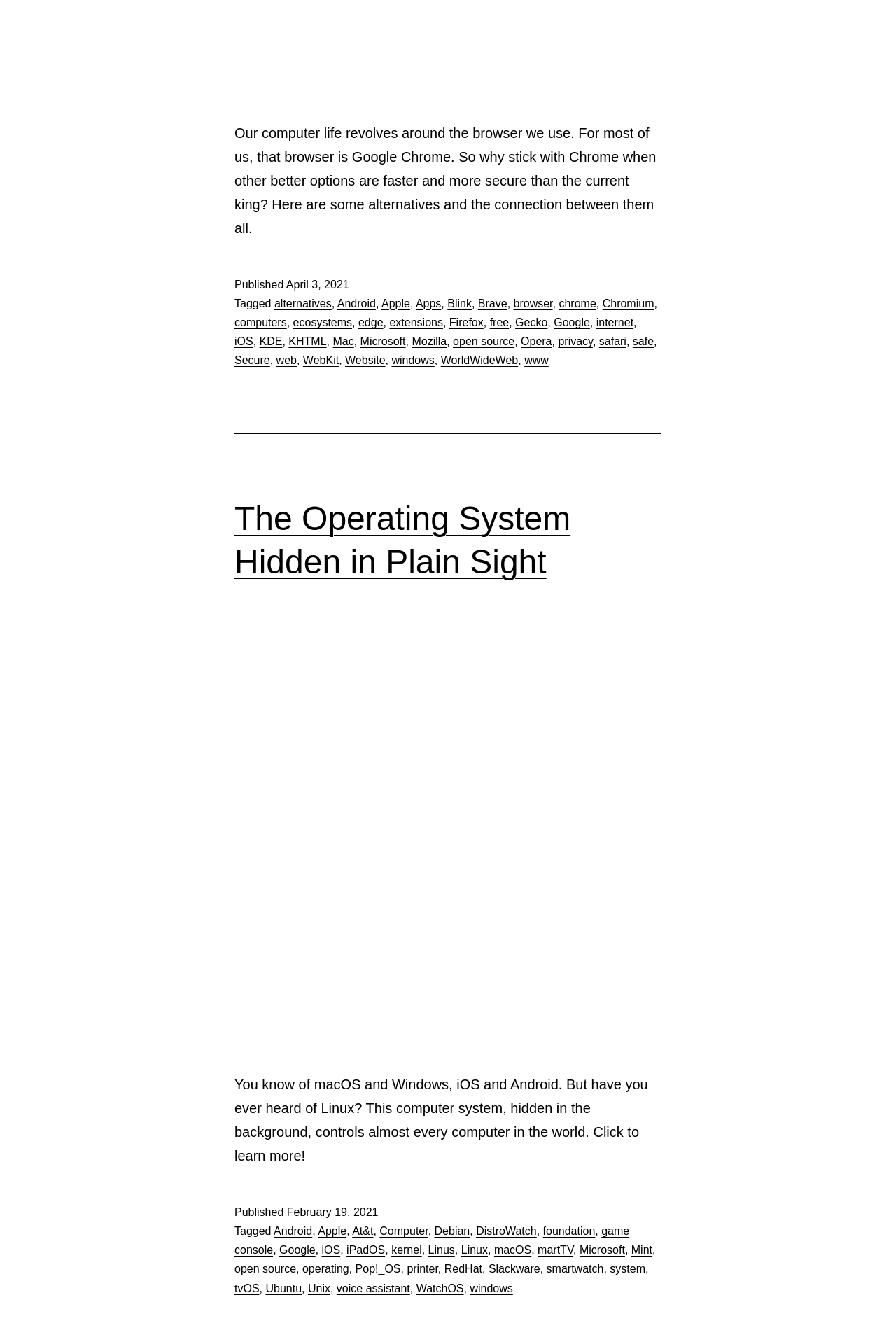Please provide the bounding box coordinates for the element that needs to be clicked to perform the instruction: "Explore the alternatives to Google Chrome". The coordinates must consist of four float numbers between 0 and 1, formatted as [left, top, right, bottom].

[0.306, 0.222, 0.37, 0.23]